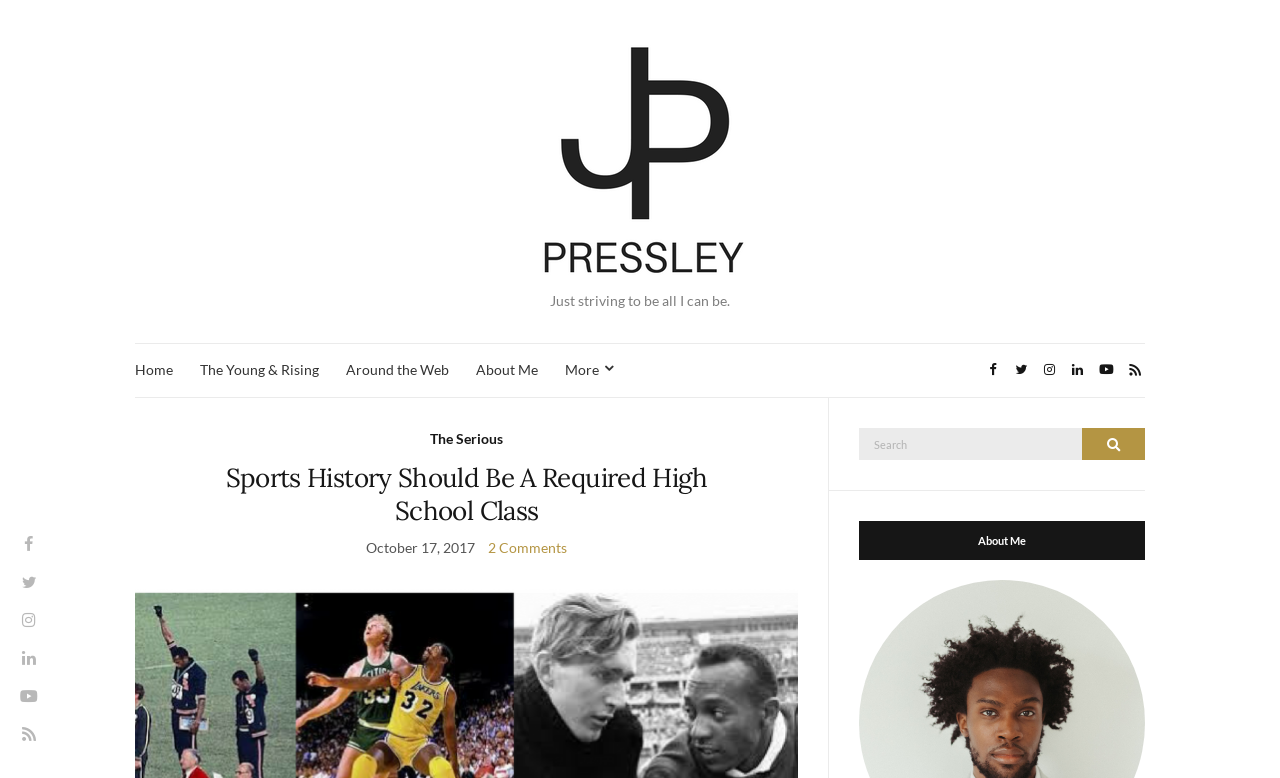What is the date of the first article? Examine the screenshot and reply using just one word or a brief phrase.

October 17, 2017